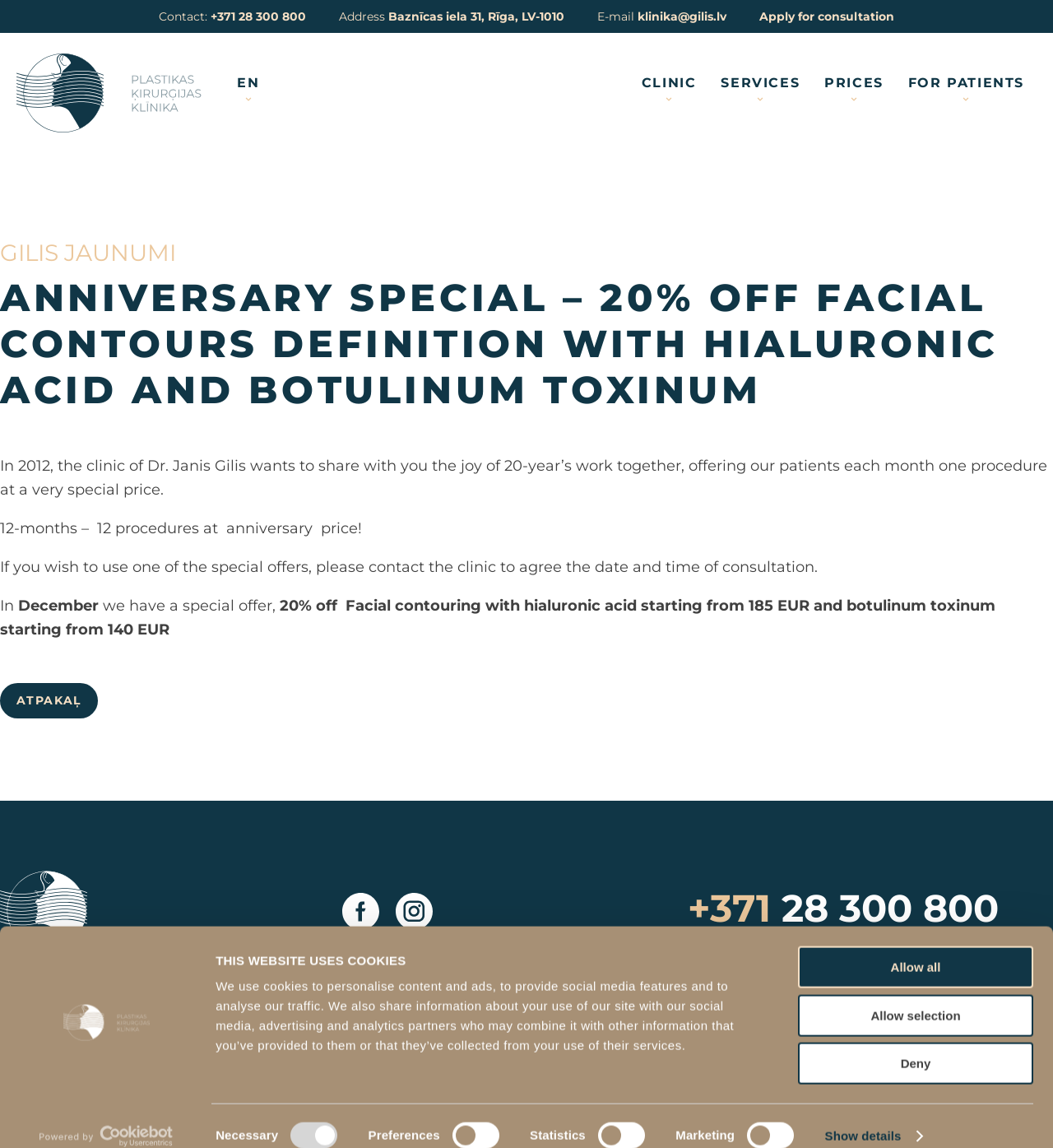Produce a meticulous description of the webpage.

This webpage is about a clinic celebrating its 20-year anniversary, offering special discounts on facial contouring procedures. At the top, there is a dialog box about cookies, with a logo and a link to open in a new window. Below the dialog box, there is a tab panel with a heading "THIS WEBSITE USES COOKIES" and a description of how the website uses cookies. There are also checkboxes for consent selection, including necessary, preferences, statistics, and marketing.

On the left side, there is a contact section with a phone number, address, and email. Above the contact section, there is a figure with a link to the homepage. On the right side, there are links to different sections of the website, including clinic, services, prices, and for patients.

The main content of the webpage is about the anniversary special offer, with a heading "ANNIVERSARY SPECIAL – 20% OFF FACIAL CONTOURS DEFINITION WITH HIALURONIC ACID AND BOTULINUM TOXINUM". There is a paragraph describing the offer, followed by a list of procedures available at a special price. Below the list, there is a call to action to contact the clinic to agree on a date and time for consultation.

At the bottom of the webpage, there are social media links, including Facebook and Instagram, as well as a phone number and address. There are also links to different sections of the website, including about us, services, prices, and for patients.